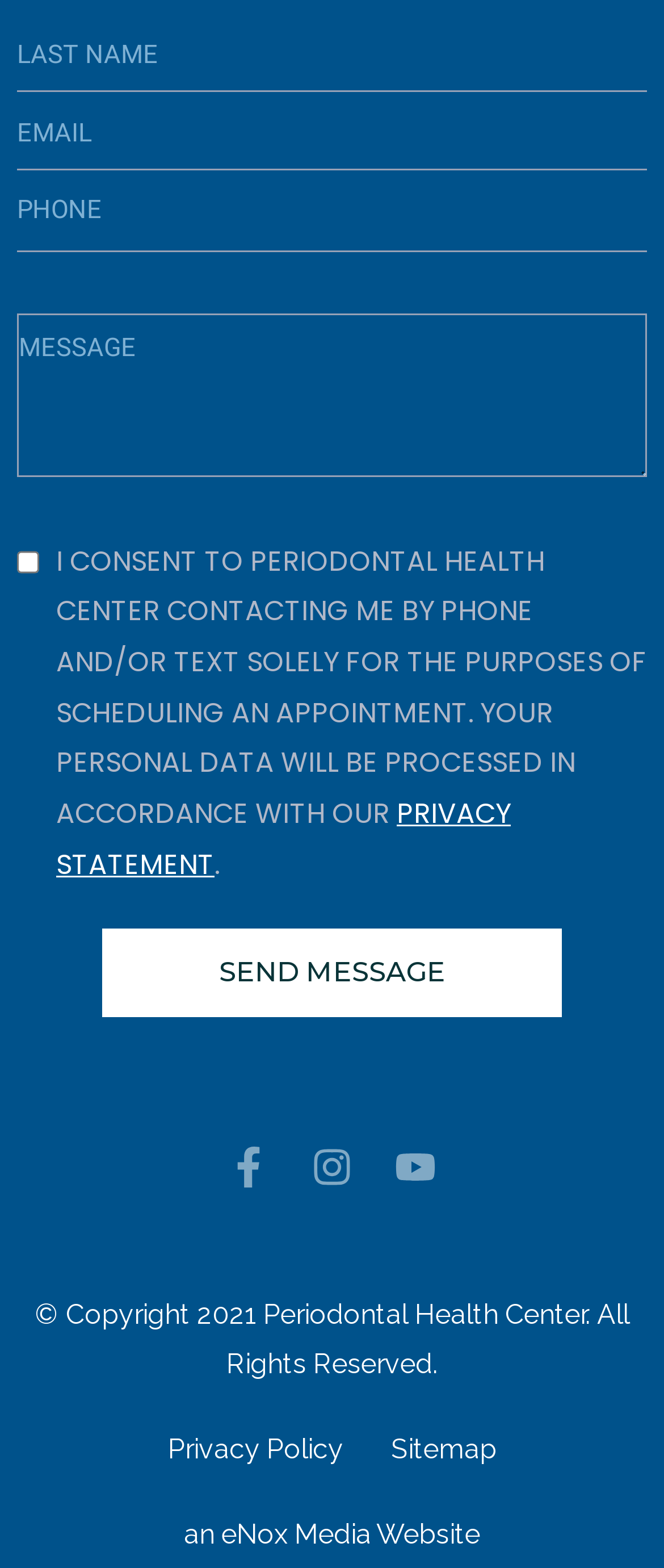Locate the bounding box coordinates of the area that needs to be clicked to fulfill the following instruction: "Visit the privacy policy page". The coordinates should be in the format of four float numbers between 0 and 1, namely [left, top, right, bottom].

[0.253, 0.914, 0.517, 0.934]